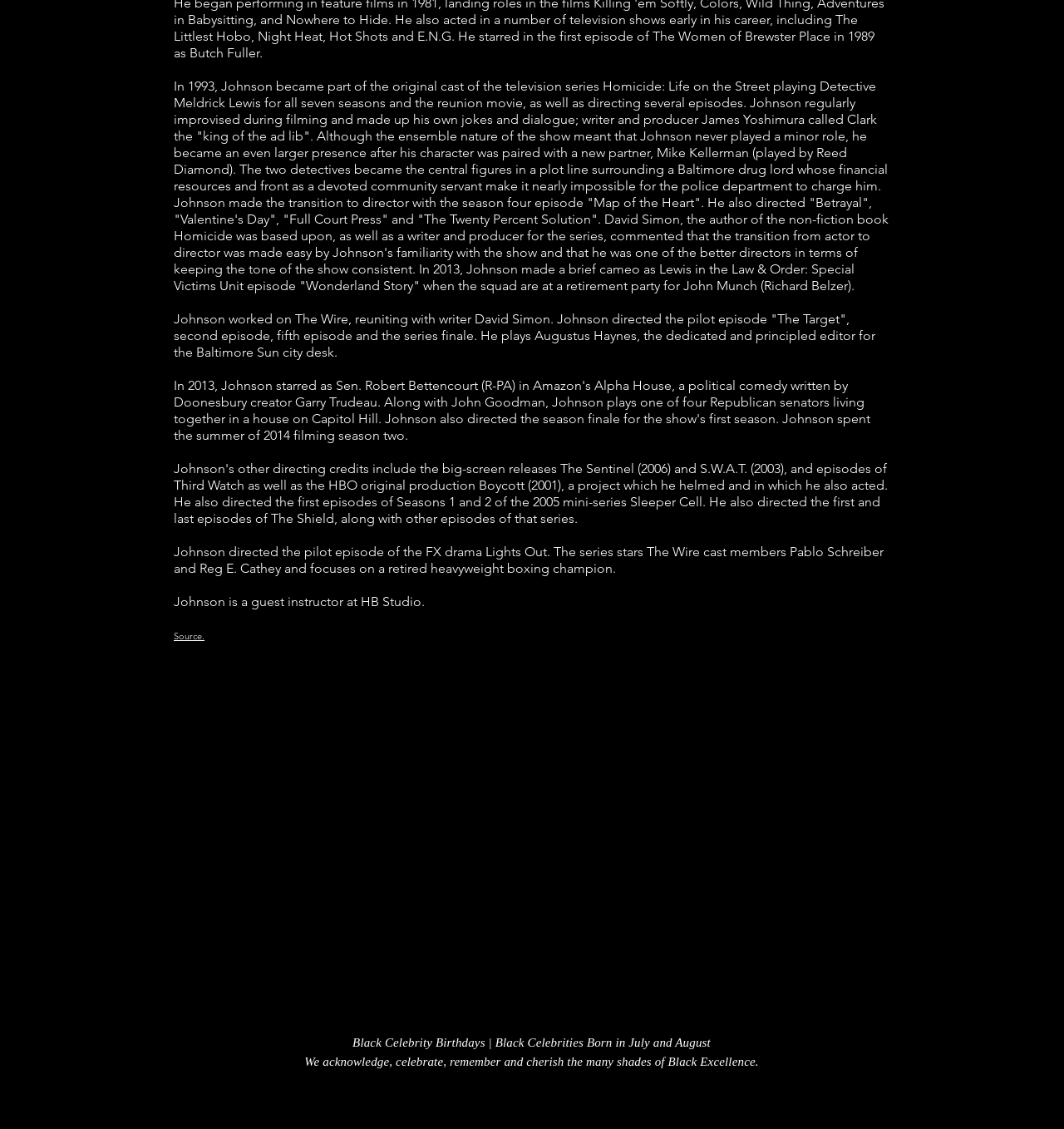Answer the question with a brief word or phrase:
How many TV shows is Clark Johnson associated with?

At least 4